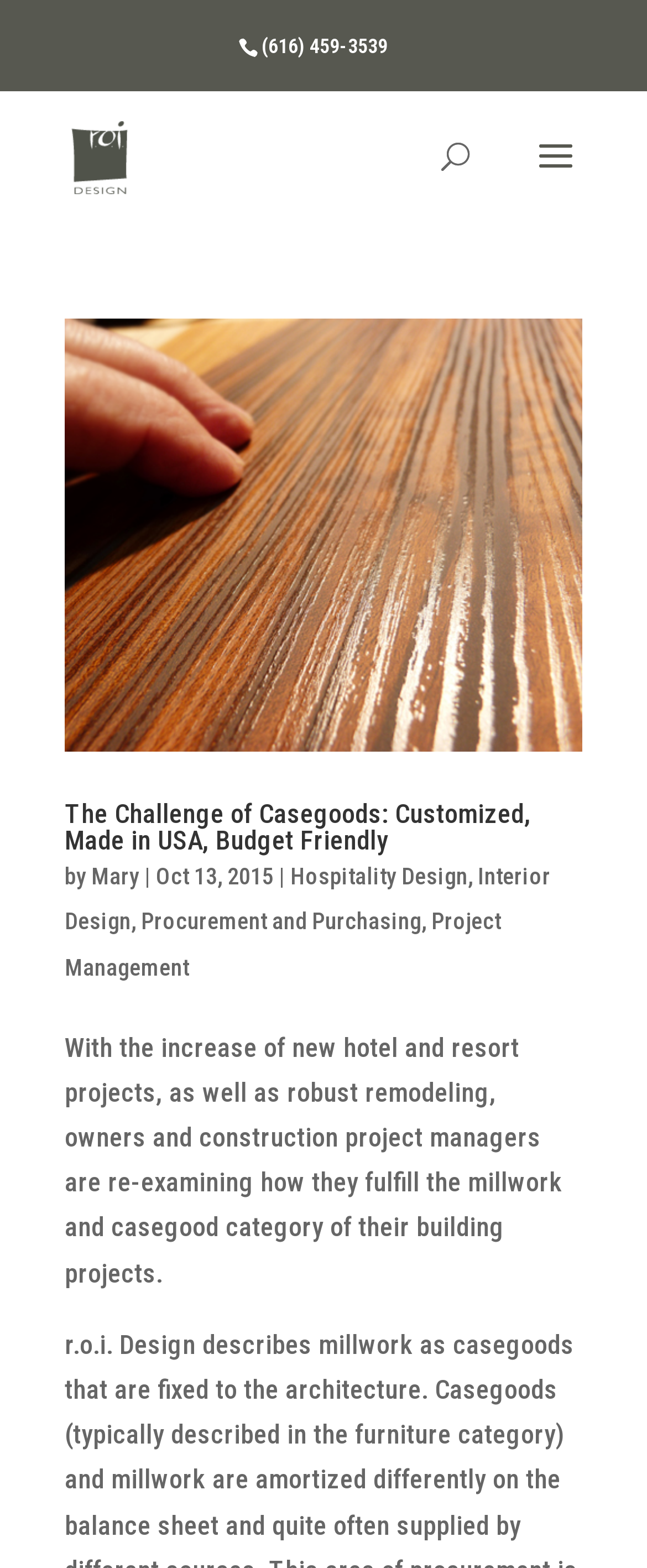What is the phone number on the webpage?
Utilize the information in the image to give a detailed answer to the question.

I found the phone number by looking at the StaticText element with the OCR text '(616) 459-3539' at coordinates [0.404, 0.022, 0.599, 0.037].